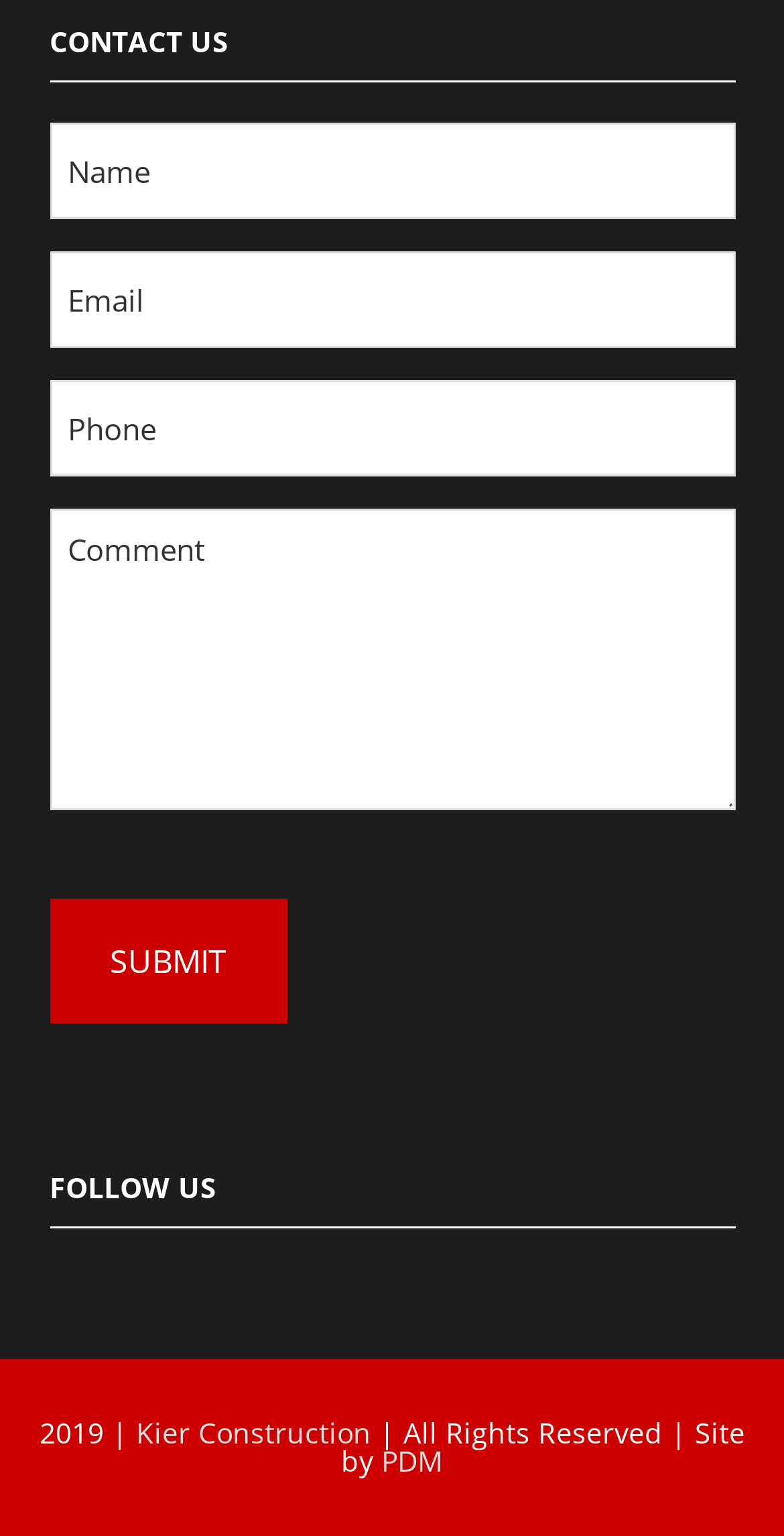What is the function of the CAPTCHA?
Observe the image and answer the question with a one-word or short phrase response.

To prevent spam